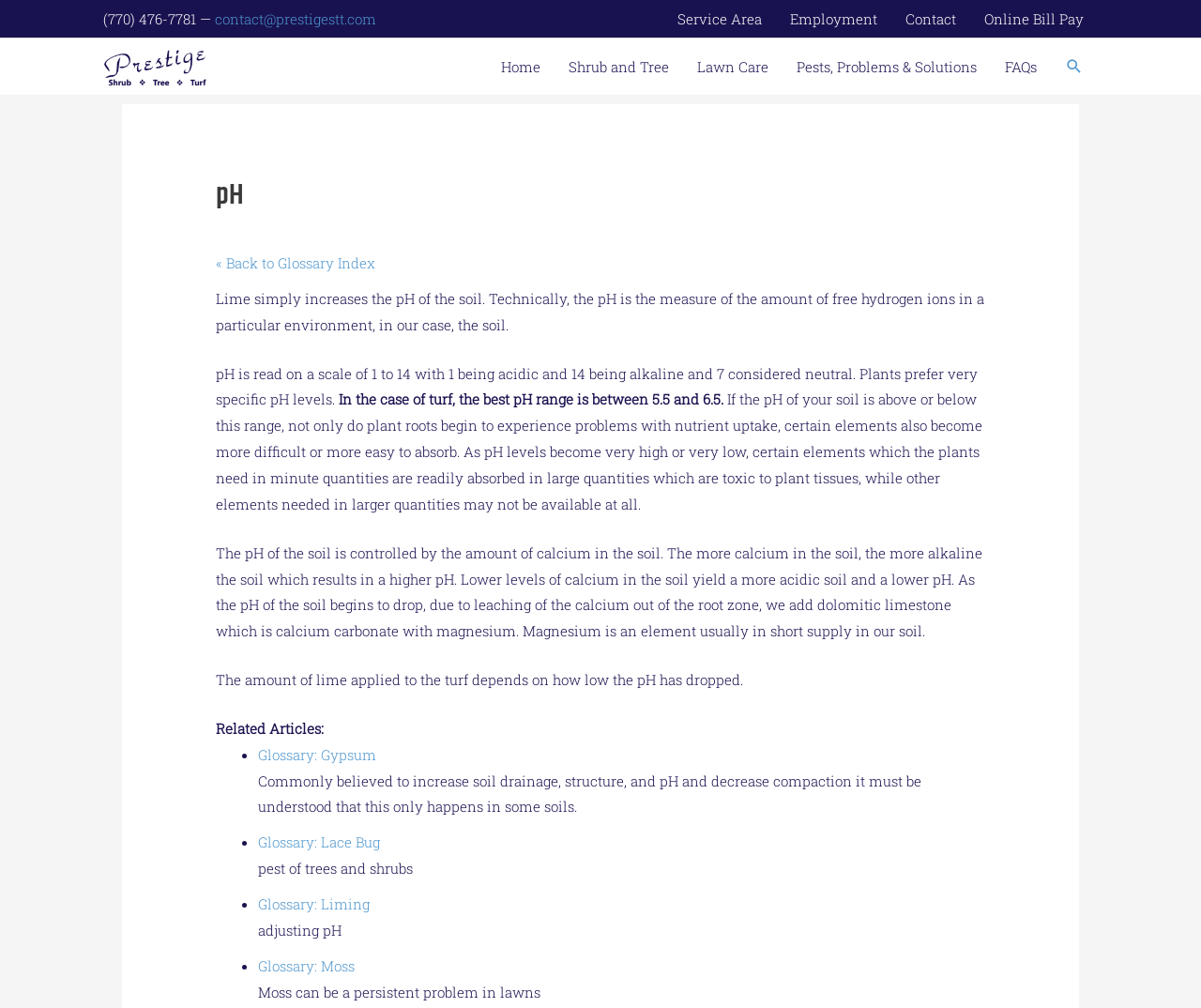What is the phone number of Prestige Shrub Tree Turf?
Please look at the screenshot and answer in one word or a short phrase.

(770) 476-7781